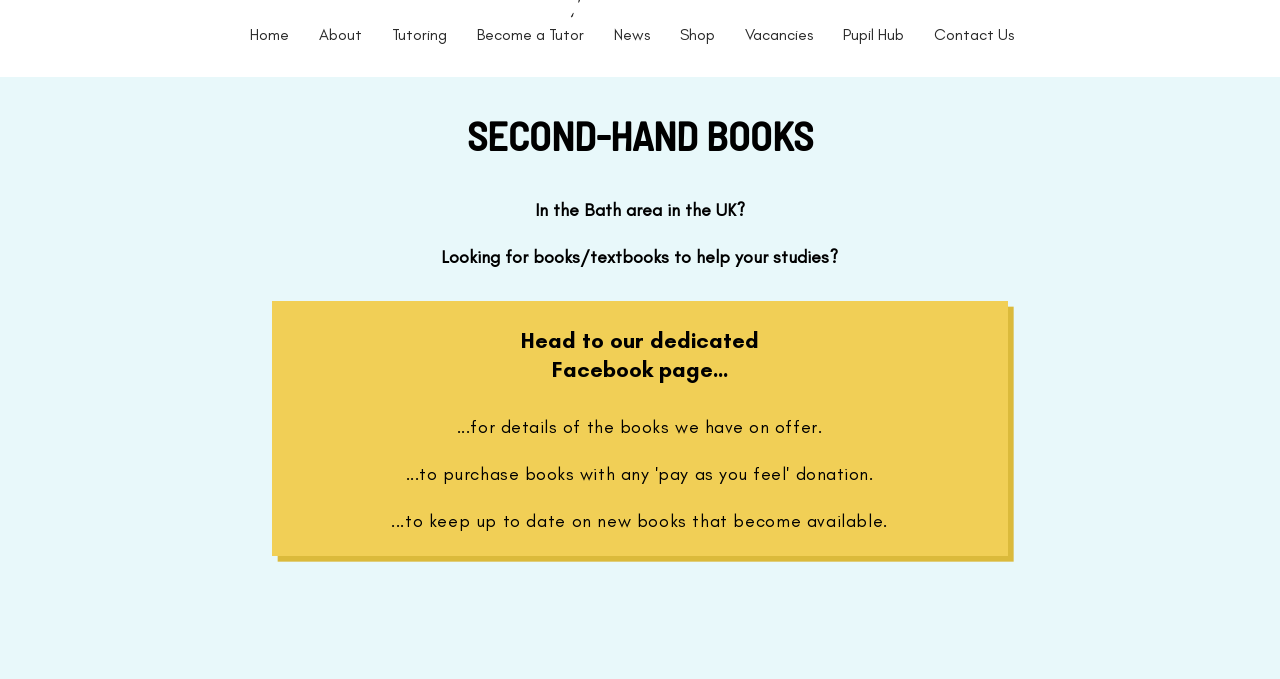Locate the bounding box of the user interface element based on this description: "Our Stallion".

None